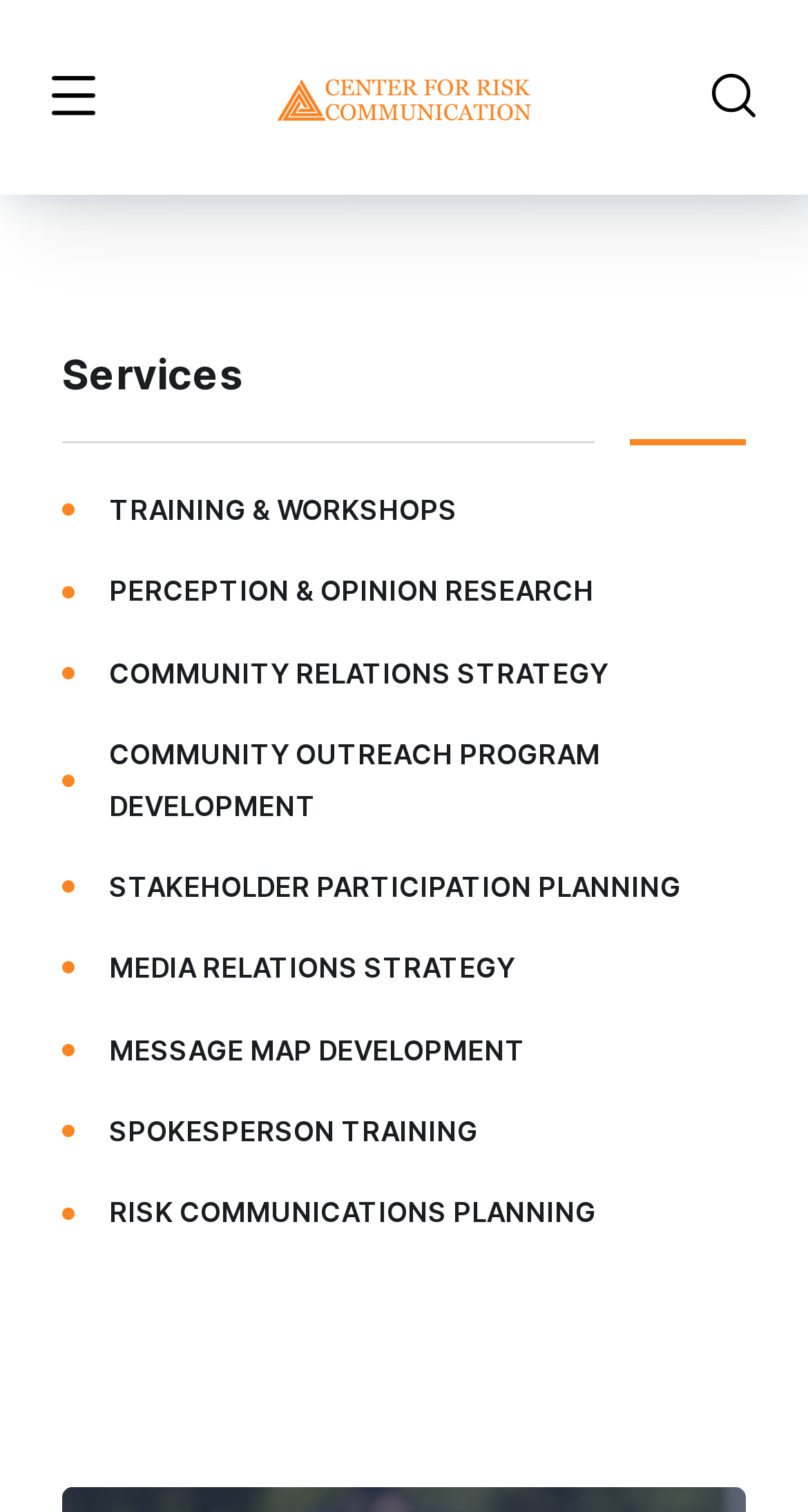Determine the bounding box coordinates of the clickable area required to perform the following instruction: "View TRAINING & WORKSHOPS". The coordinates should be represented as four float numbers between 0 and 1: [left, top, right, bottom].

[0.135, 0.326, 0.565, 0.348]